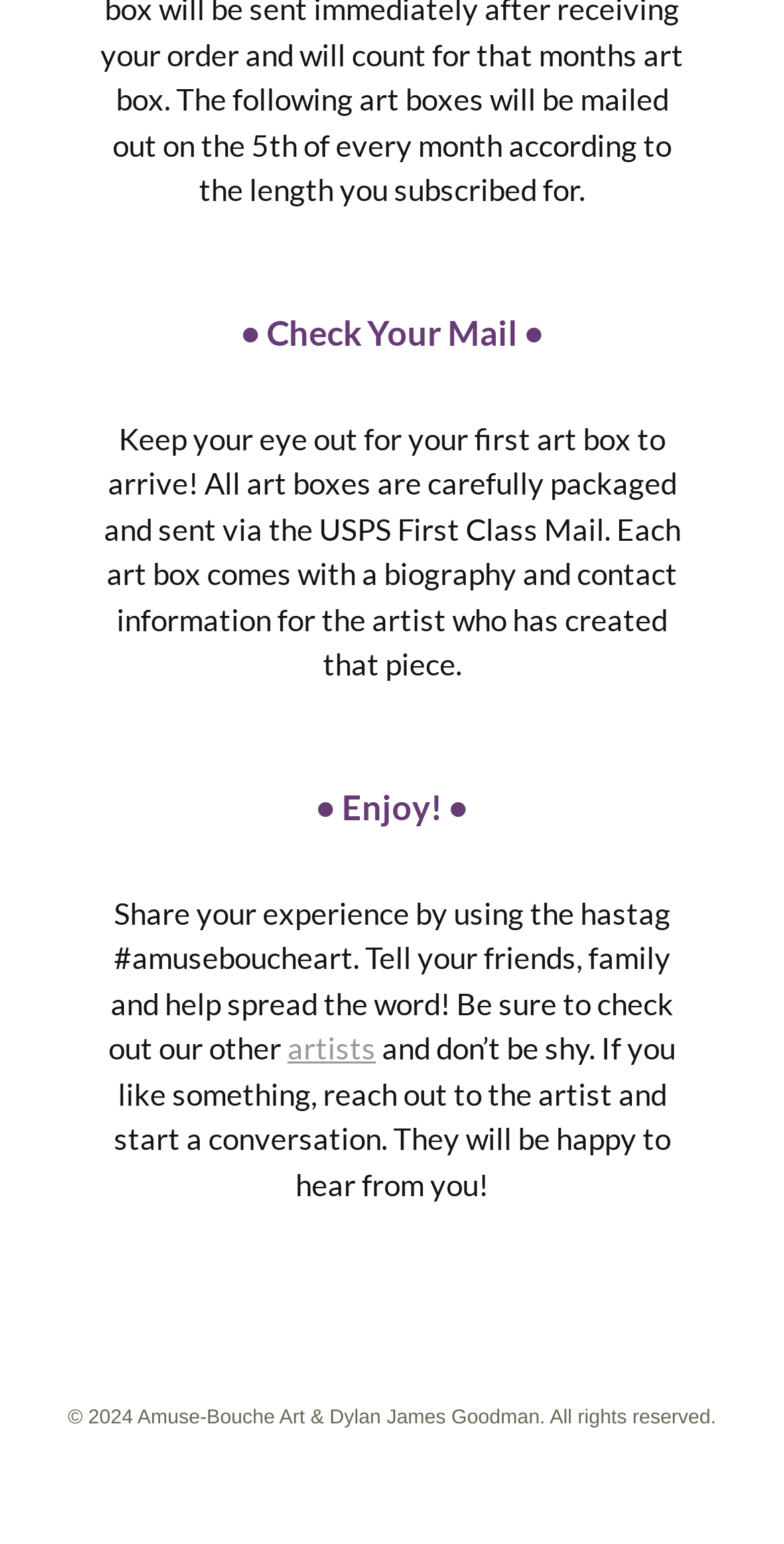Provide a short, one-word or phrase answer to the question below:
What is the purpose of the art box?

To enjoy and start a conversation with the artist